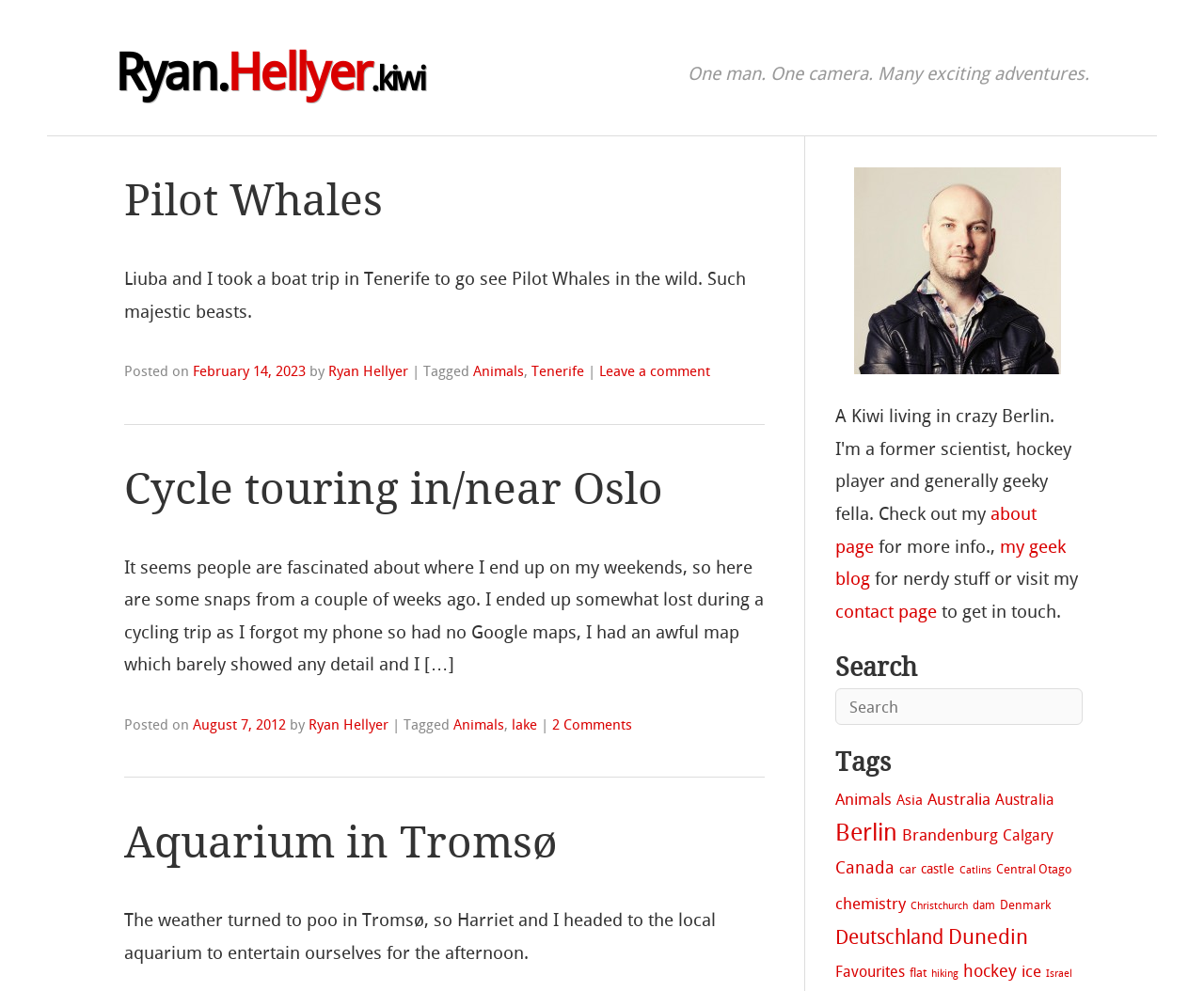Locate the bounding box of the user interface element based on this description: "Central Otago".

[0.828, 0.87, 0.891, 0.884]